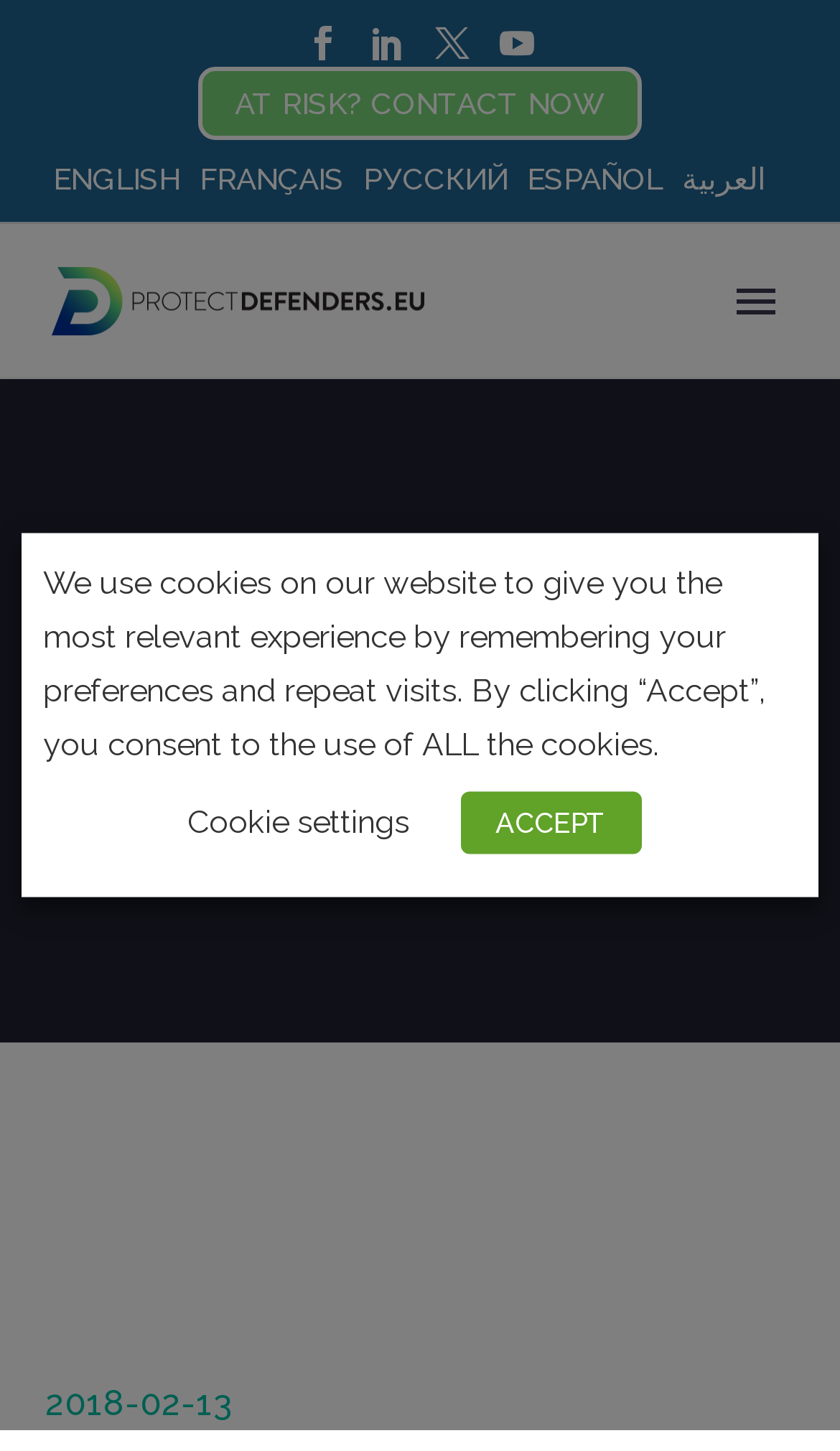What is the name of the organization?
Answer the question with a detailed explanation, including all necessary information.

I looked at the top of the webpage and found the name 'RSF publishes report on media freedom under attack in Cambodia', which suggests that RSF is the name of the organization.